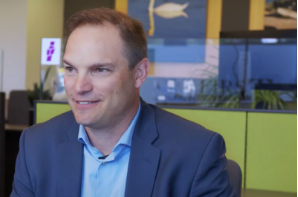What is Steve Pearce's position?
Using the image as a reference, deliver a detailed and thorough answer to the question.

According to the caption, Steve Pearce holds the position of Past President, reflecting his commitment to community engagement and local initiatives.